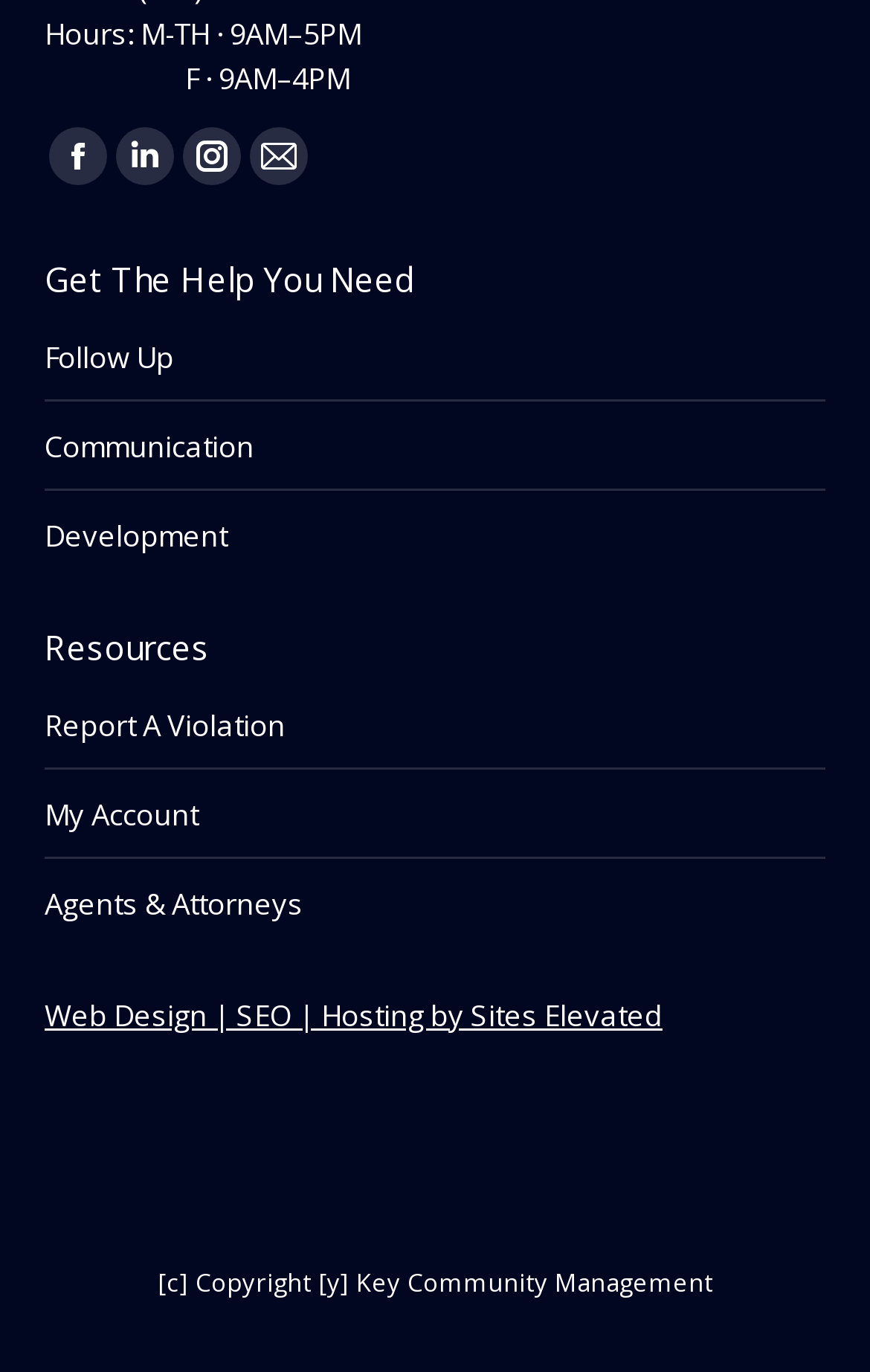Please specify the bounding box coordinates of the clickable region to carry out the following instruction: "Report a violation". The coordinates should be four float numbers between 0 and 1, in the format [left, top, right, bottom].

[0.051, 0.512, 0.328, 0.545]